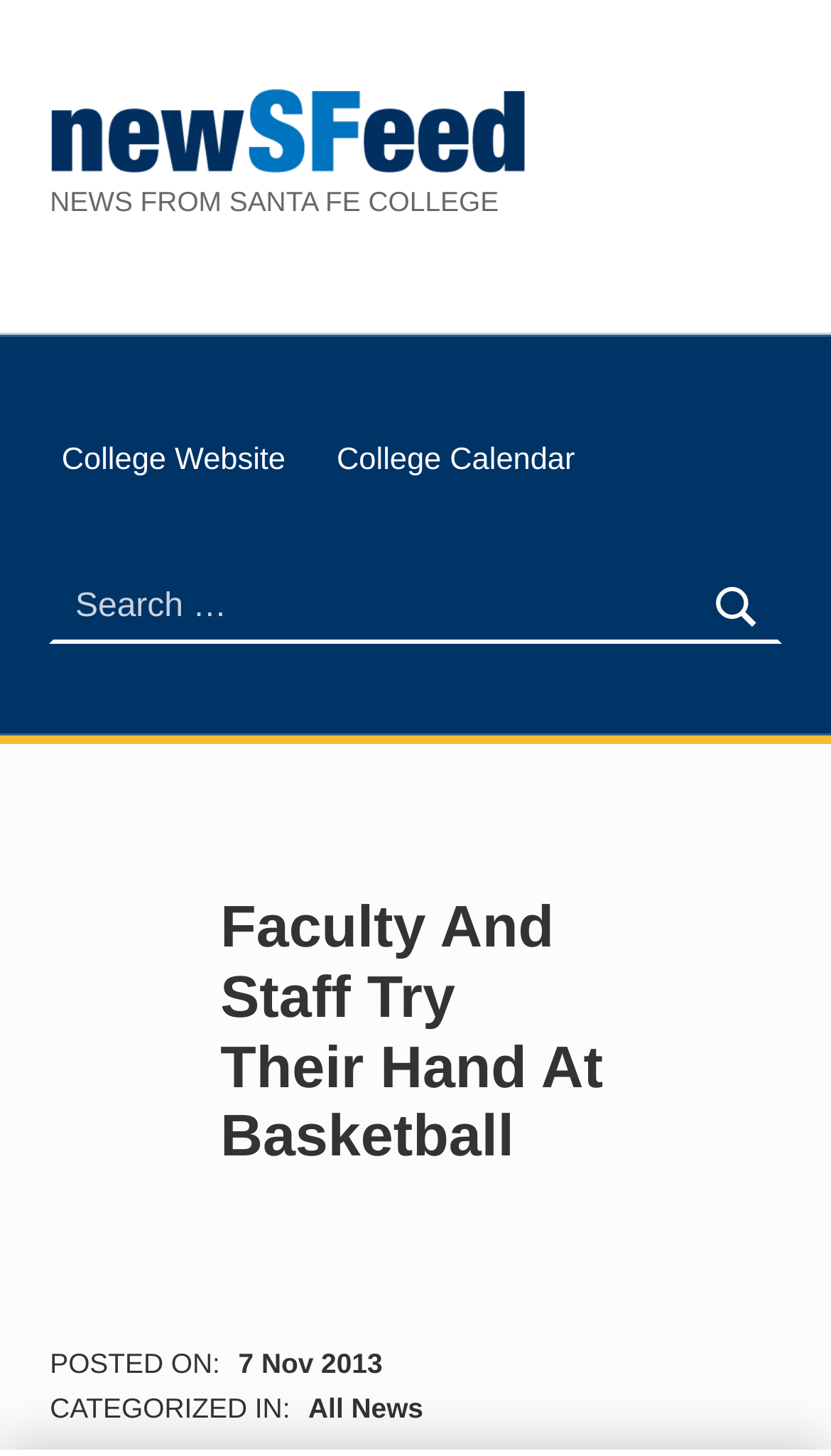Describe the entire webpage, focusing on both content and design.

The webpage is about an event where faculty and staff try their hand at basketball. At the top left, there is a link, and next to it, a heading with the title "Faculty and Staff Try Their Hand at Basketball". Below the title, there is a static text "NEWS FROM SANTA FE COLLEGE". 

On the top right, there is a button with a menu icon, which is not expanded. Below the menu button, there is a section labeled "Header widgets" that contains two links, "College Website" and "College Calendar", and a search bar. The search bar has a label "Search for:" and a search box, accompanied by a search button.

In the main content area, there is a heading "Introduction" followed by another heading "Faculty And Staff Try Their Hand At Basketball", which takes up most of the page. At the bottom of the page, there is a footer section that contains information about the post, including the date "7 Nov 2013" and the category "All News".